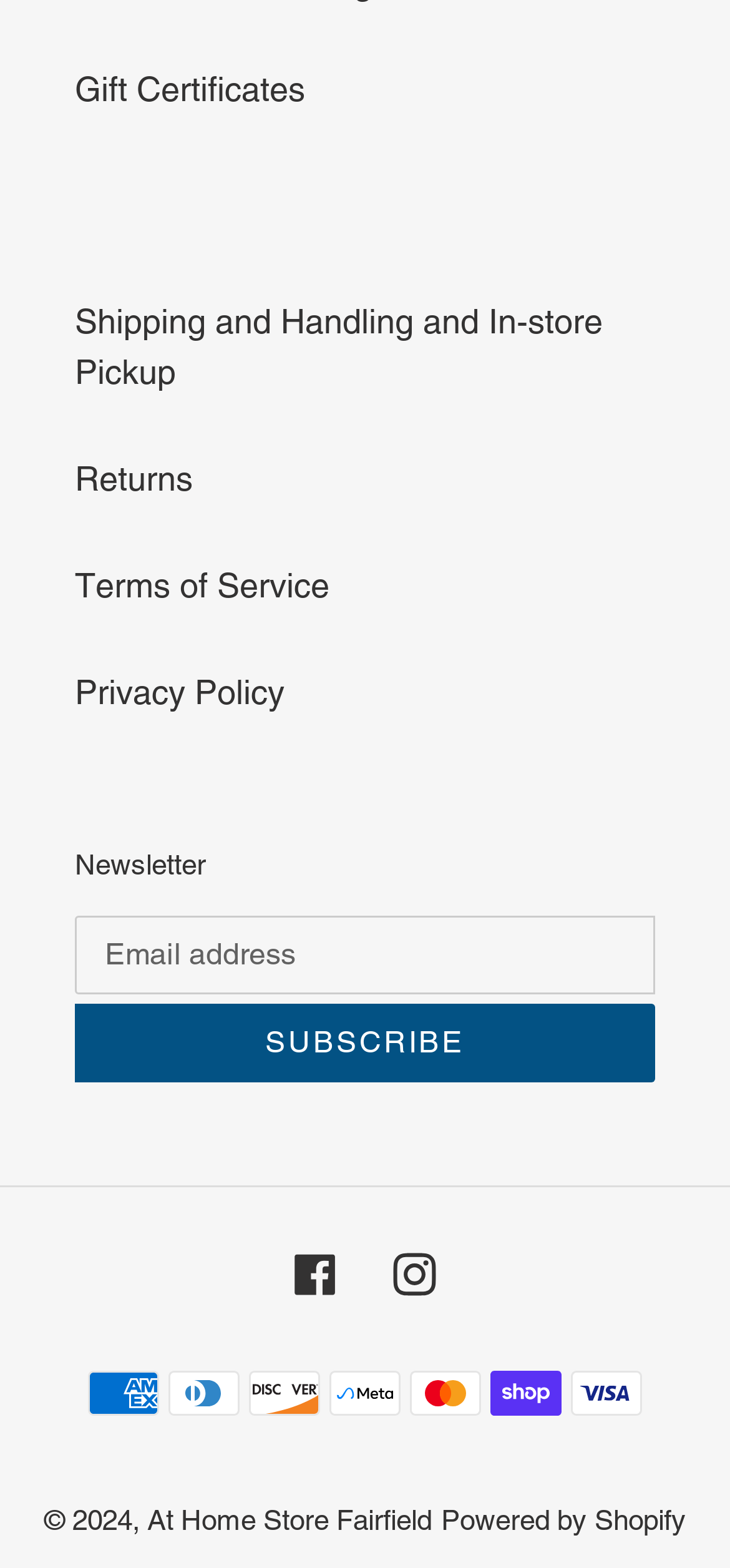Locate the bounding box of the user interface element based on this description: "Facebook".

[0.403, 0.795, 0.462, 0.827]